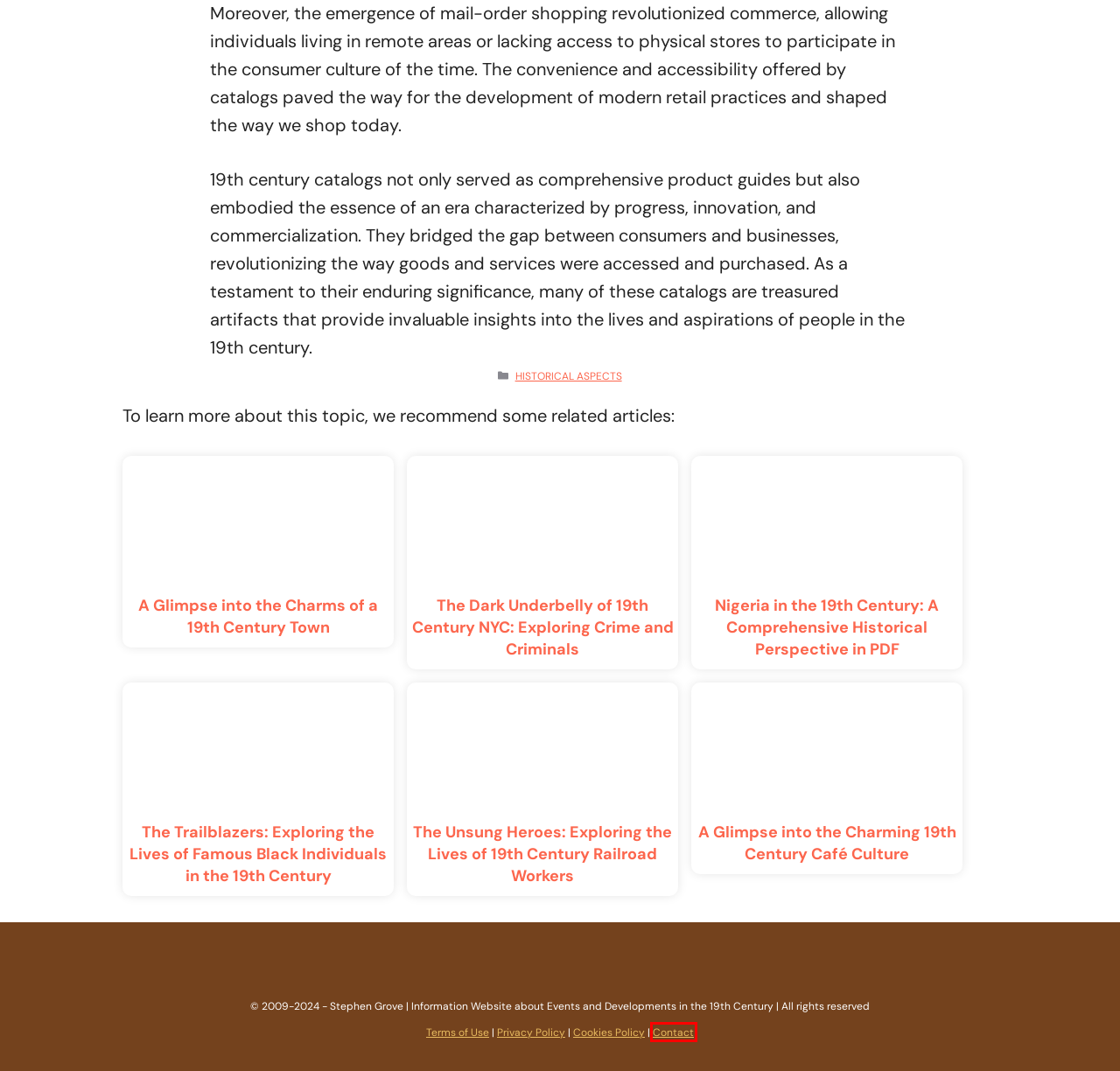A screenshot of a webpage is given with a red bounding box around a UI element. Choose the description that best matches the new webpage shown after clicking the element within the red bounding box. Here are the candidates:
A. 19th CENTURY TOWN Charms - Explore the GLIMPSE!
B. 19th Century NYC CRIME Secrets Unveiled!
C. Terms of Use - 19th Century
D. Trailblazers: INSIGHTS on 19th Century BLACK Icons
E. Nigerias 19th Century: DOWNLOAD Historic PDF Guide
F. Discover 19th CENTURY RAILROAD HEROES - Dive In!
G. 19th Century CAFÉ CULTURE - Explore CHARM & HISTORY
H. About - 19th Century

H